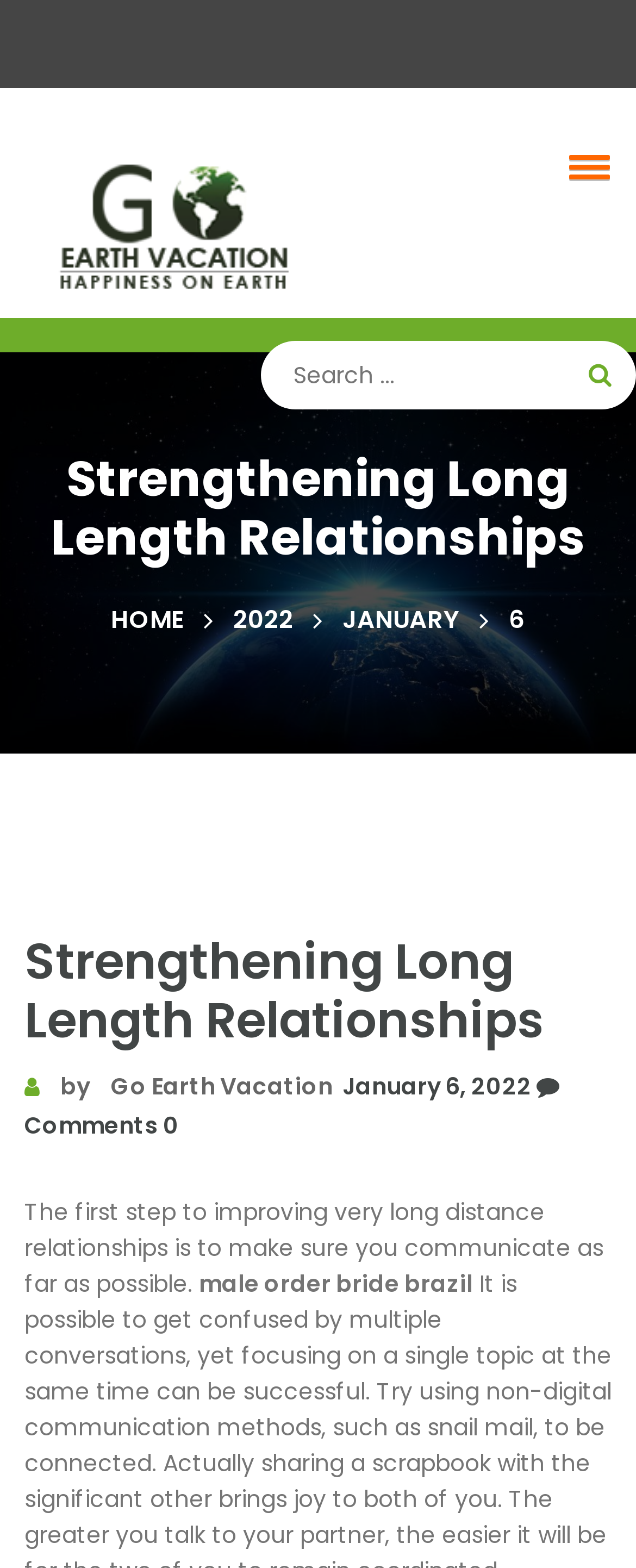Find the bounding box of the web element that fits this description: "by".

[0.038, 0.682, 0.149, 0.703]